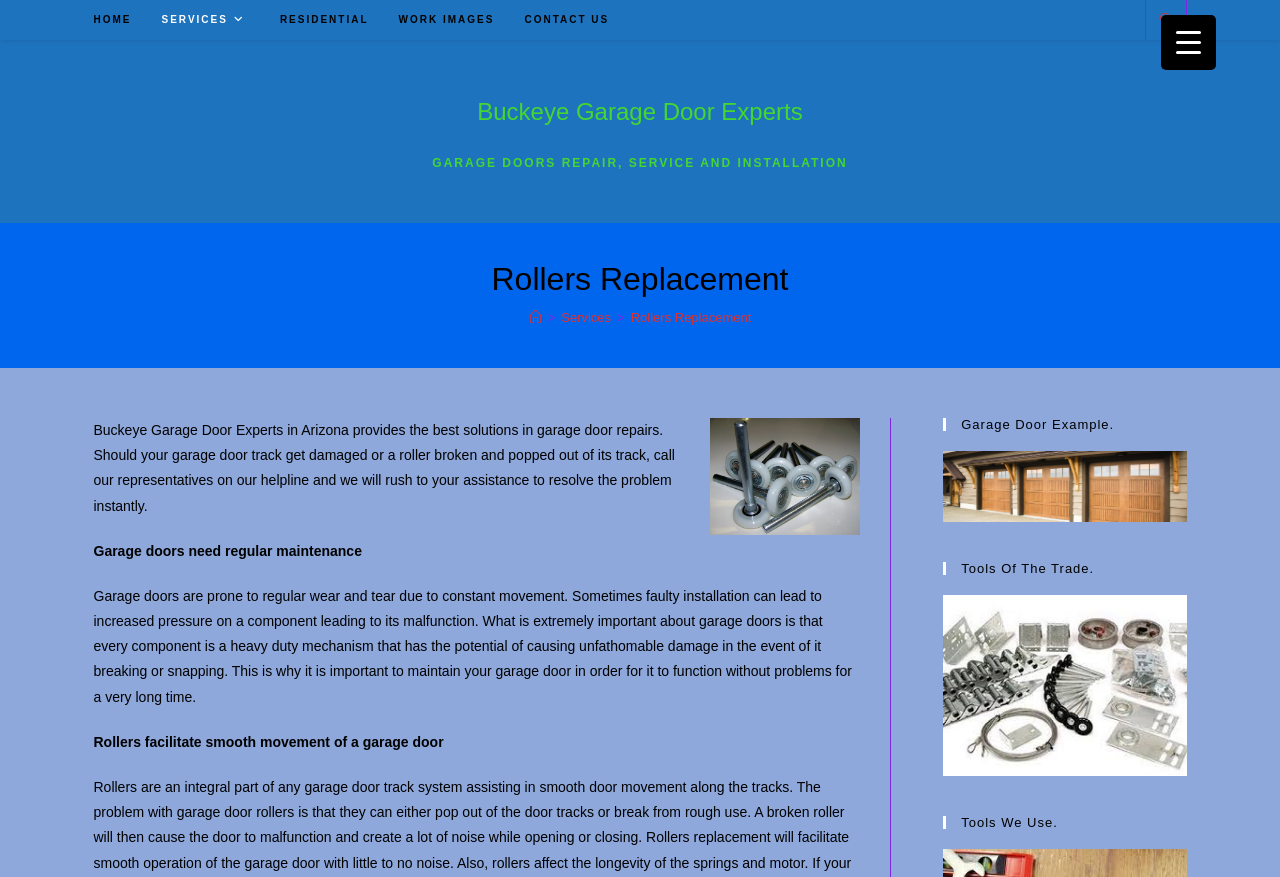Please identify the bounding box coordinates for the region that you need to click to follow this instruction: "View Rollers Replacement services".

[0.493, 0.353, 0.587, 0.371]